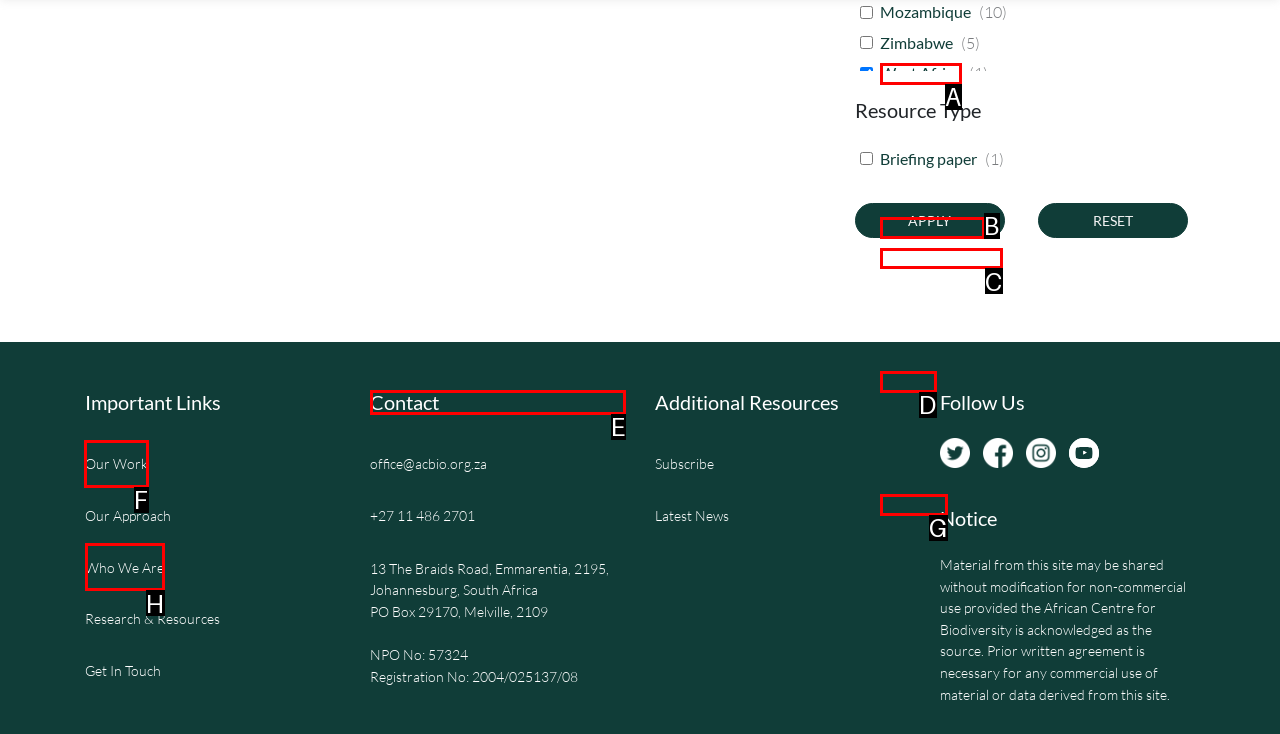Find the option you need to click to complete the following instruction: Visit Our Work
Answer with the corresponding letter from the choices given directly.

F